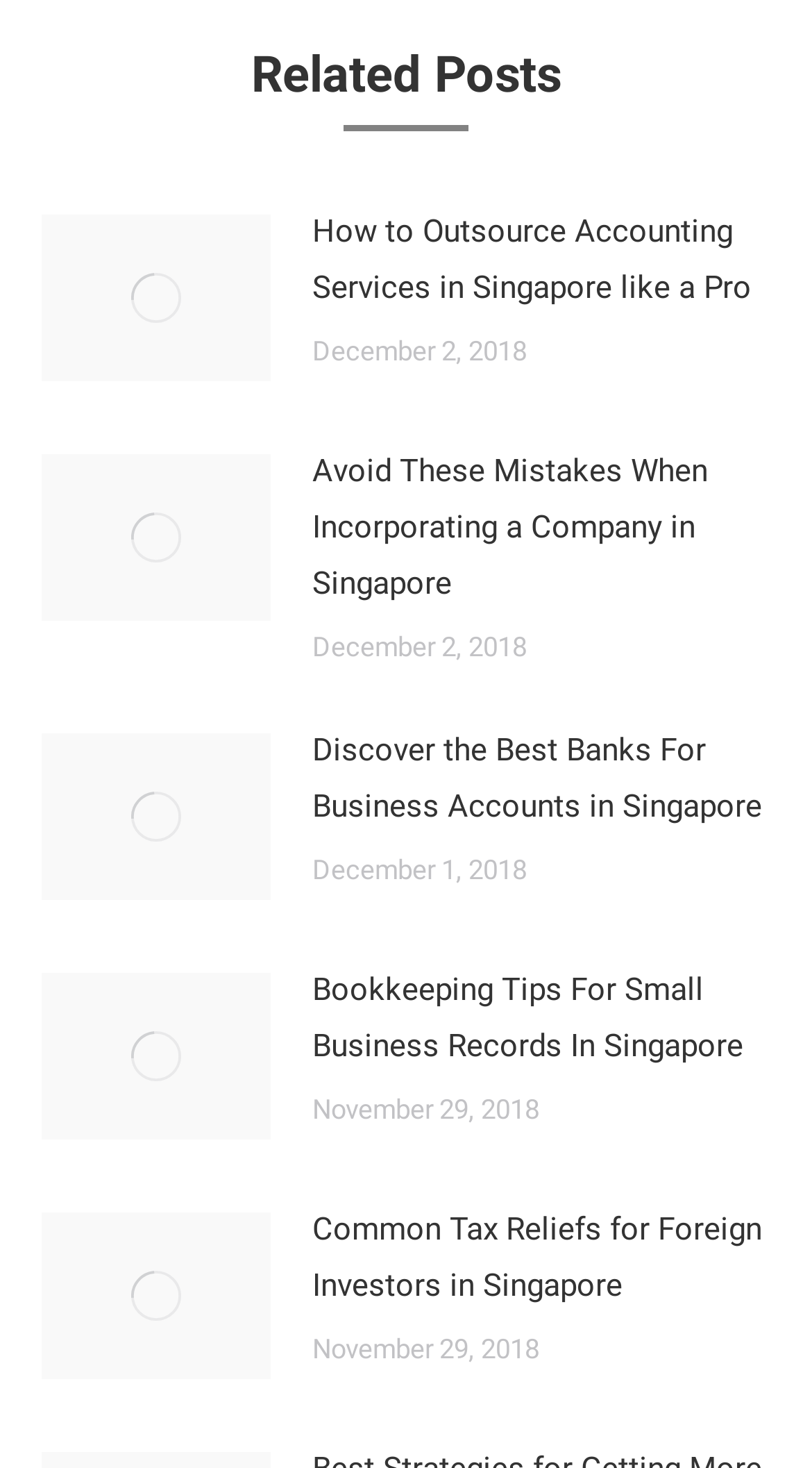Determine the bounding box coordinates for the area you should click to complete the following instruction: "View post 'Common Tax Reliefs for Foreign Investors in Singapore'".

[0.385, 0.819, 0.949, 0.895]